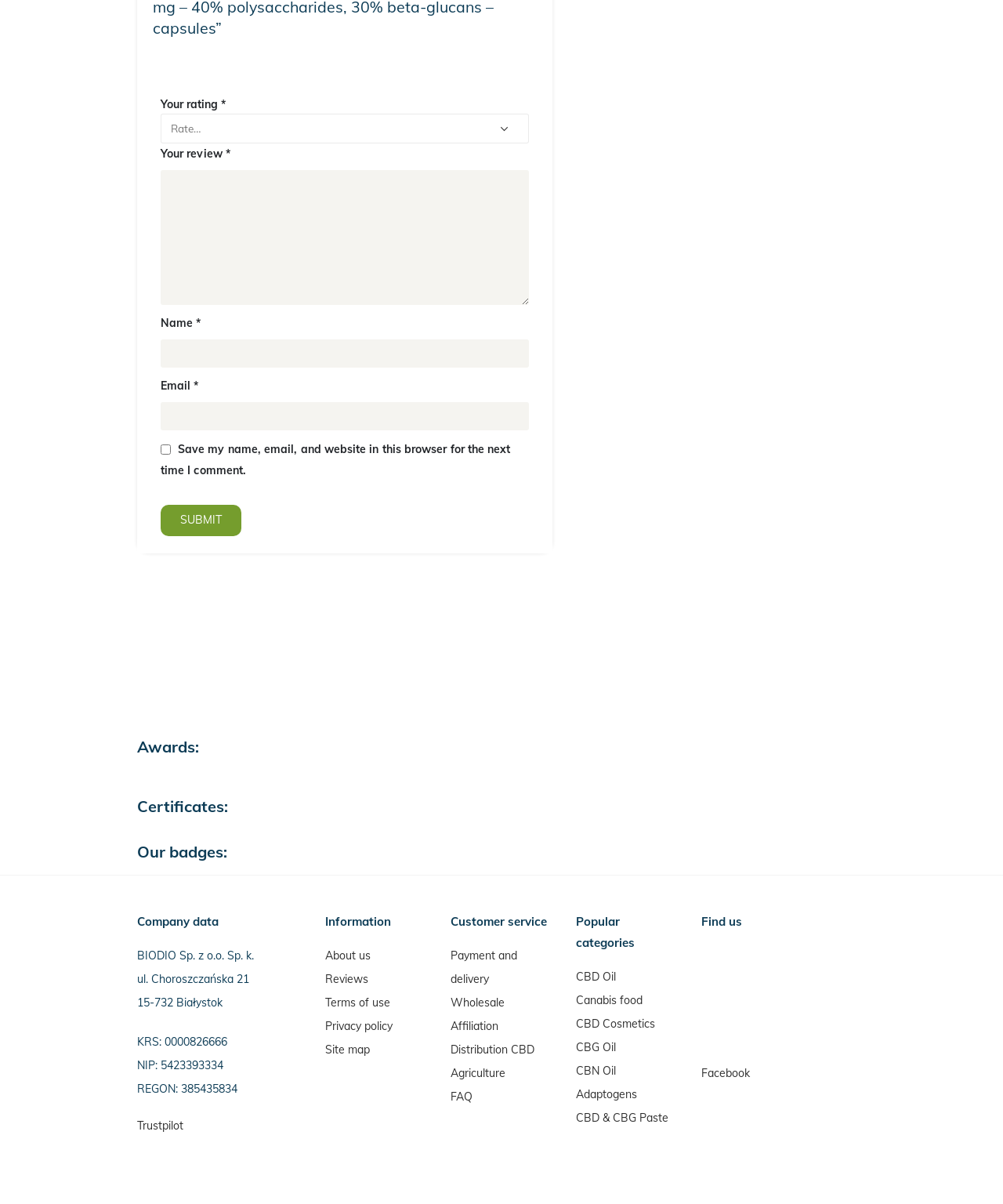Please locate the bounding box coordinates of the element that should be clicked to achieve the given instruction: "Submit your comment".

[0.16, 0.419, 0.241, 0.445]